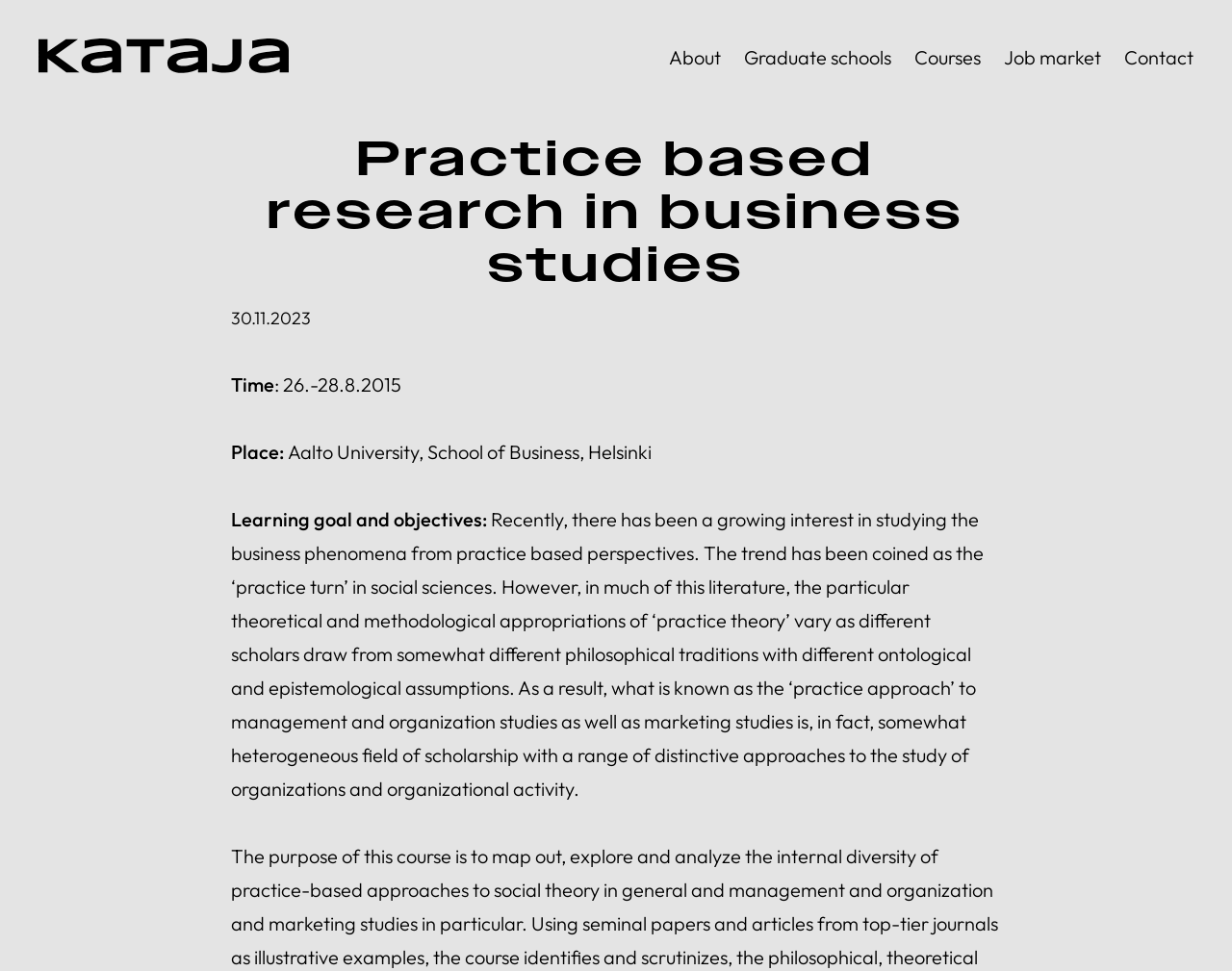What is the current date shown on the webpage?
Using the picture, provide a one-word or short phrase answer.

30.11.2023